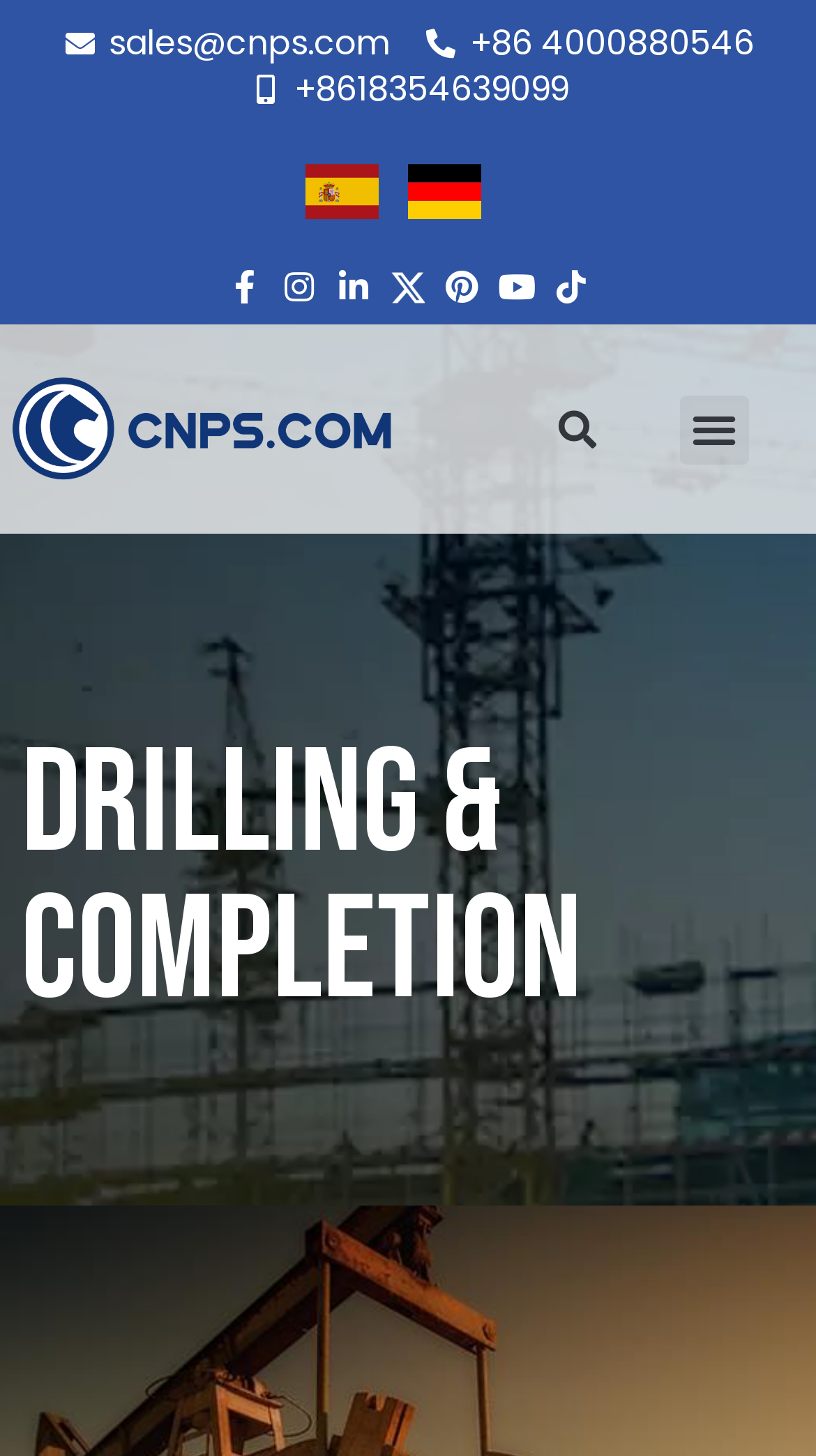Describe every aspect of the webpage in a detailed manner.

The webpage is about drilling and completion technology for the oil extraction process. At the top, there are three contact links: an email address, a phone number, and another phone number. Below these links, there are two social media links with accompanying images, followed by six more social media links without images. 

On the left side, there is a search bar with a search button. On the right side, there is a menu toggle button. When the menu toggle button is expanded, a heading "Drilling & Completion" appears, taking up most of the page's width.